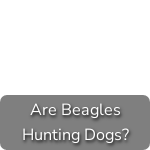Explain the image with as much detail as possible.

The image features a clickable link titled "Are Beagles Hunting Dogs?" This link is part of a broader discussion about the beagle breed, highlighting their historical role in hunting. Beagles are known for their keen sense of smell and tracking abilities, making them excellent companions for hunters. This link likely leads to further information regarding the characteristics, skills, and uses of beagles as hunting dogs, providing insights into their nature and care needs associated with this aspect of their breed heritage.